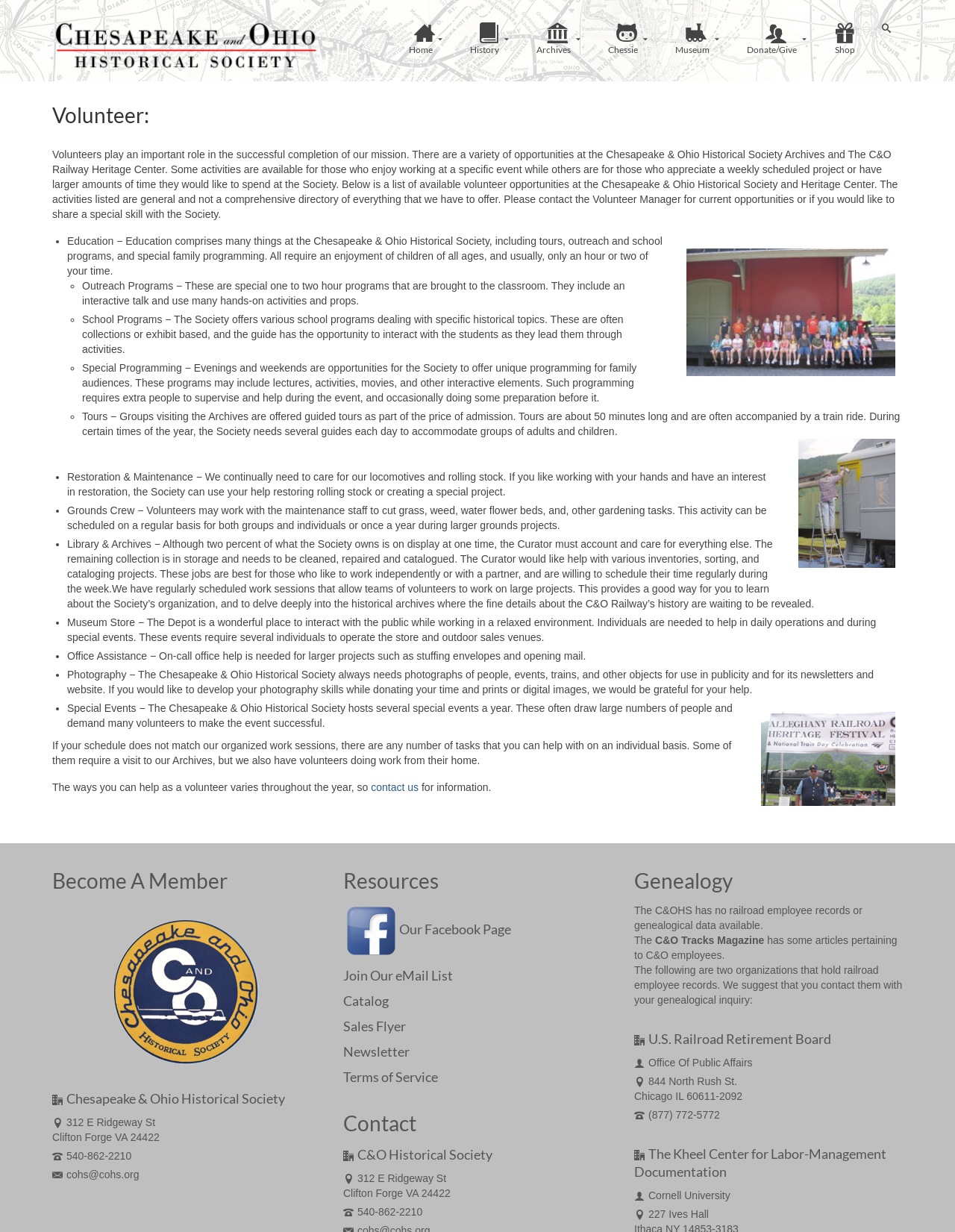Answer the following in one word or a short phrase: 
How many types of volunteer opportunities are listed on the webpage?

13